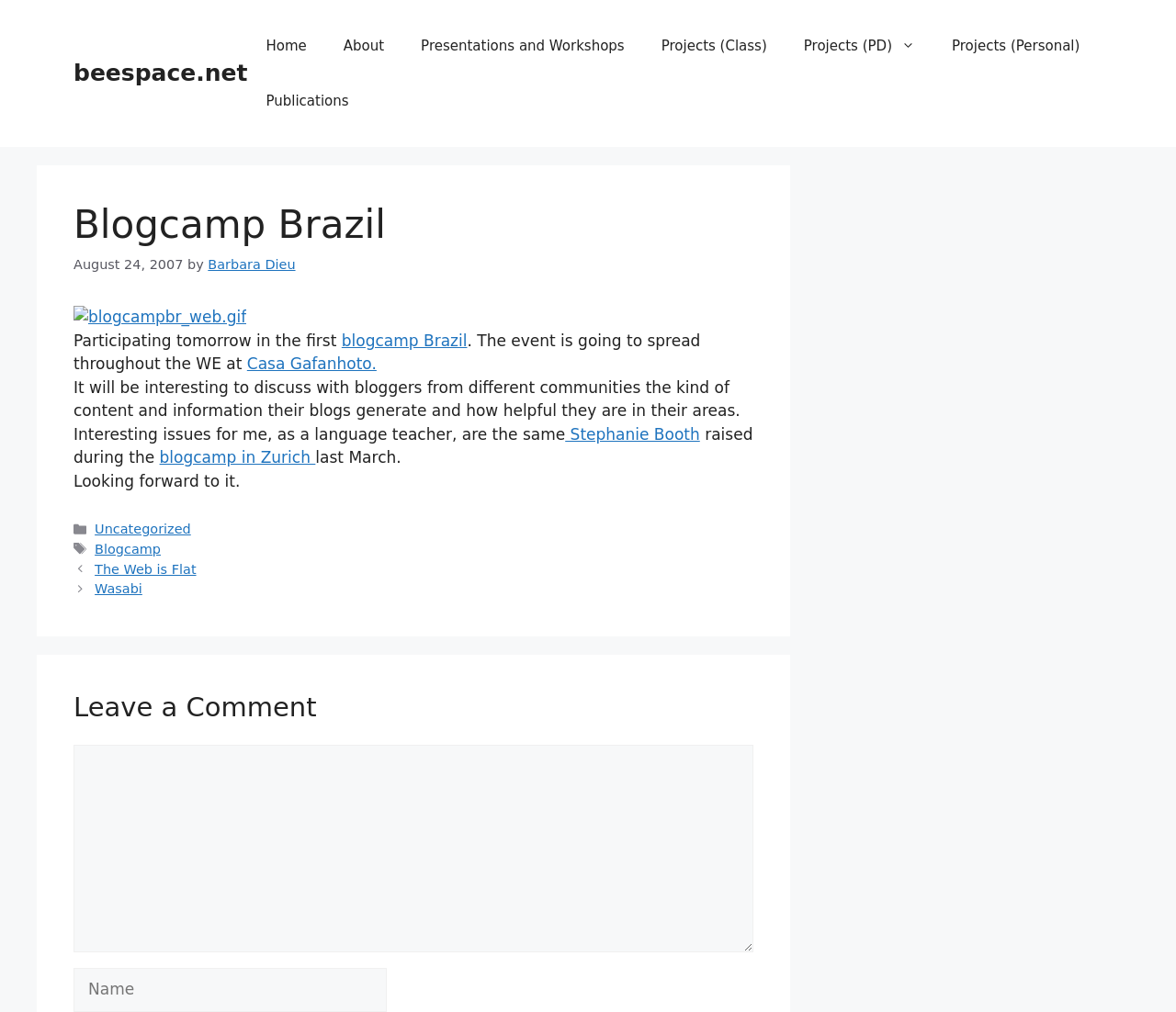Please locate the clickable area by providing the bounding box coordinates to follow this instruction: "Read the 'Blogcamp Brazil' article".

[0.062, 0.2, 0.641, 0.272]